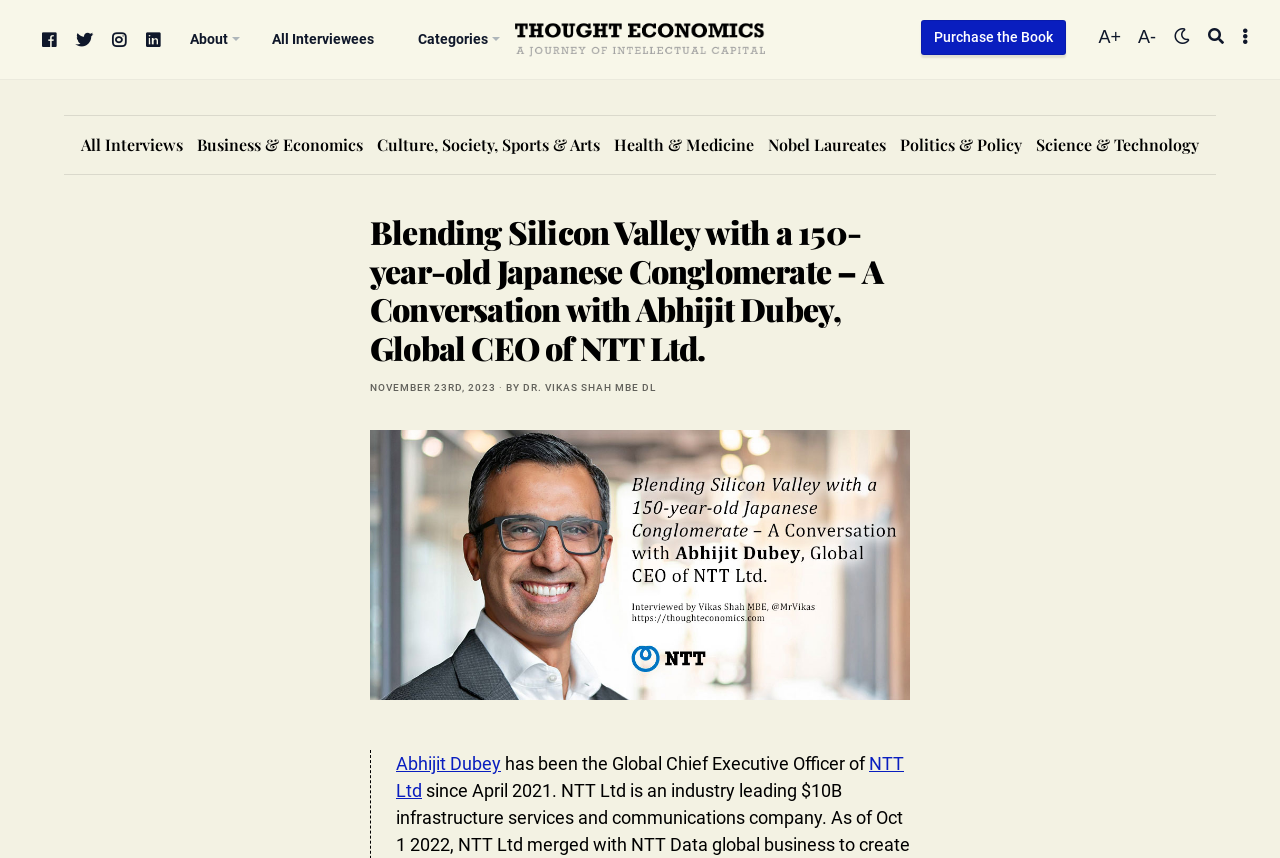Please give a one-word or short phrase response to the following question: 
What is the date of the interview?

NOVEMBER 23RD, 2023